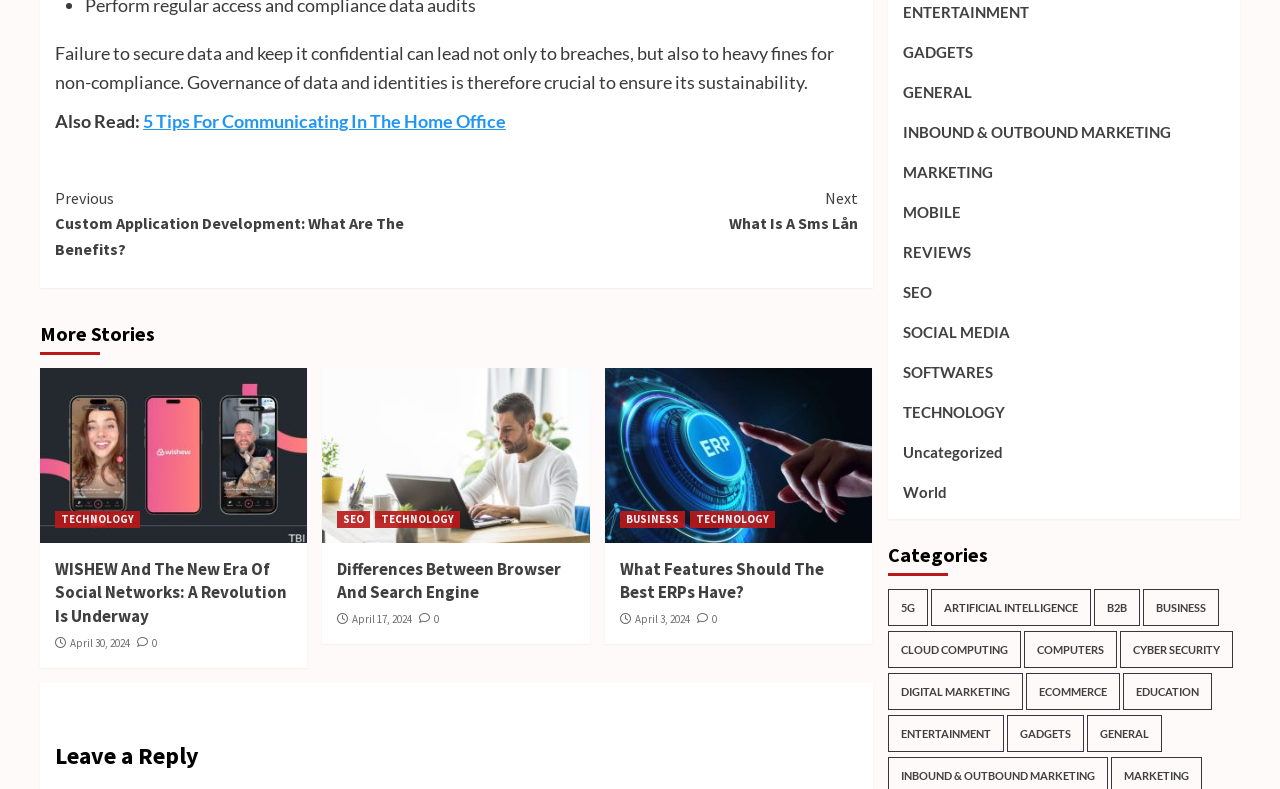Please locate the bounding box coordinates of the element's region that needs to be clicked to follow the instruction: "View 'Differences Between Browser And Search Engine'". The bounding box coordinates should be provided as four float numbers between 0 and 1, i.e., [left, top, right, bottom].

[0.264, 0.707, 0.449, 0.767]